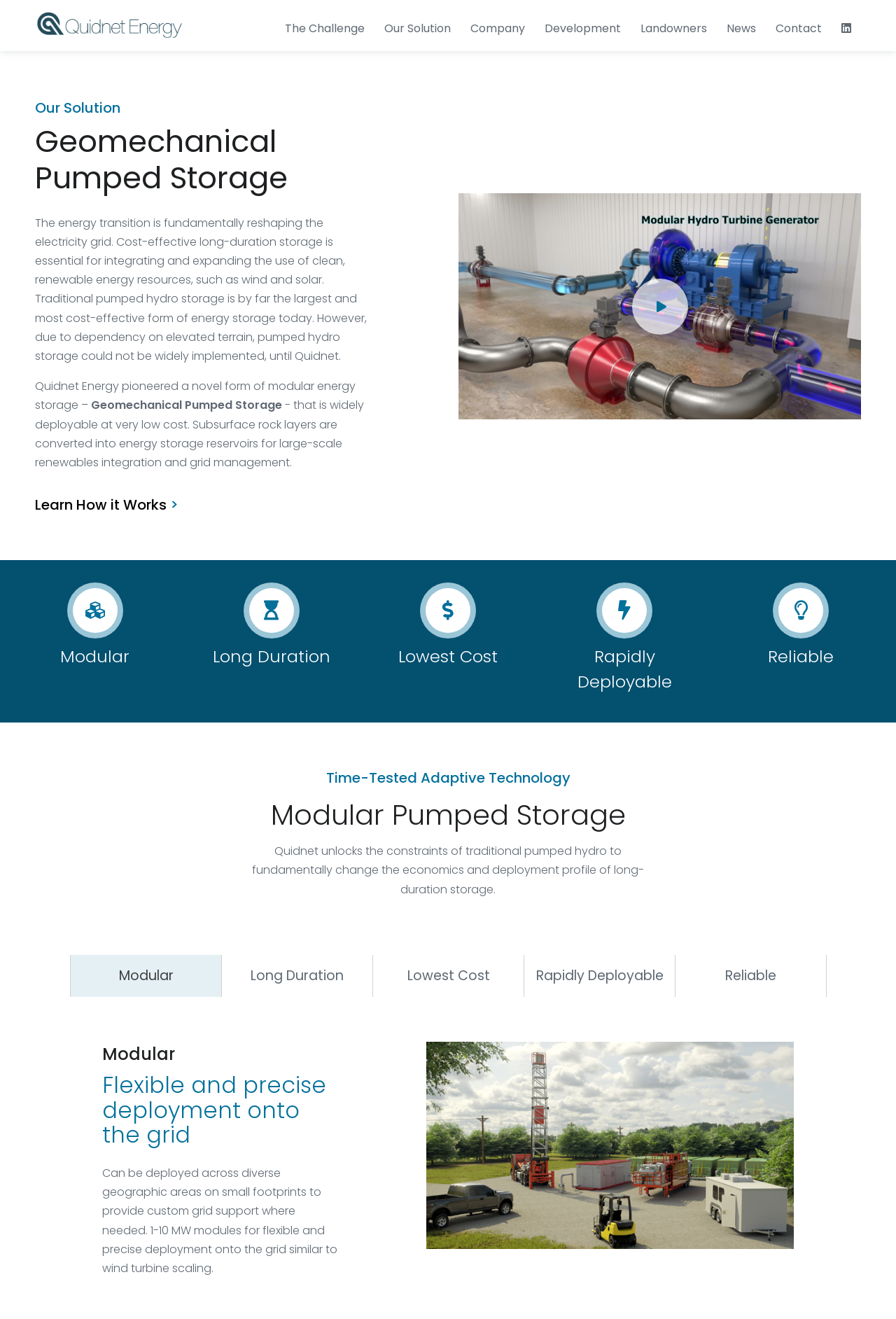Use a single word or phrase to respond to the question:
How many tabs are there in the tablist?

5